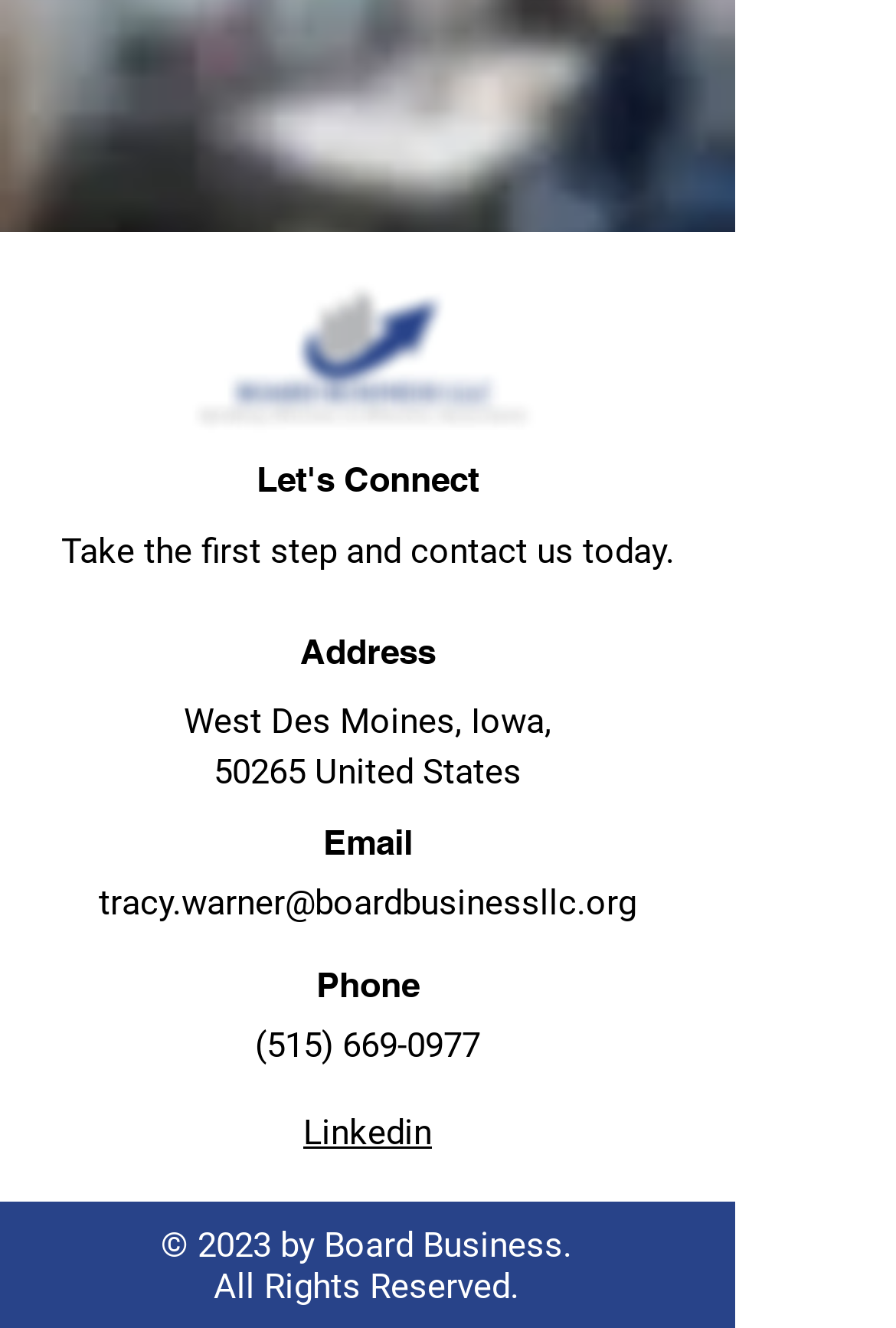Give a succinct answer to this question in a single word or phrase: 
What is the email address of the contact person?

tracy.warner@boardbusinessllc.org